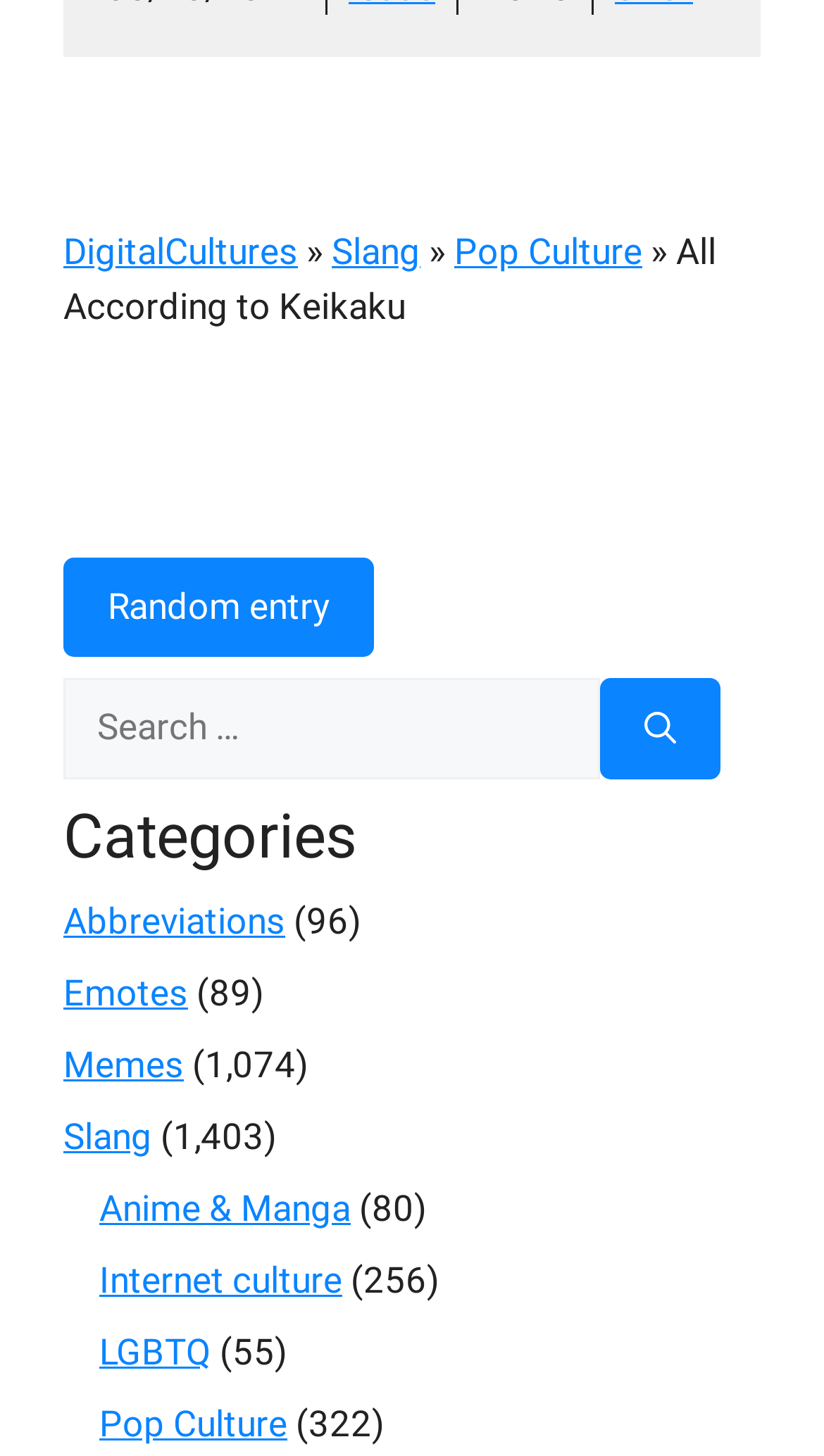Please find the bounding box for the UI element described by: "Pop Culture".

[0.551, 0.159, 0.779, 0.188]